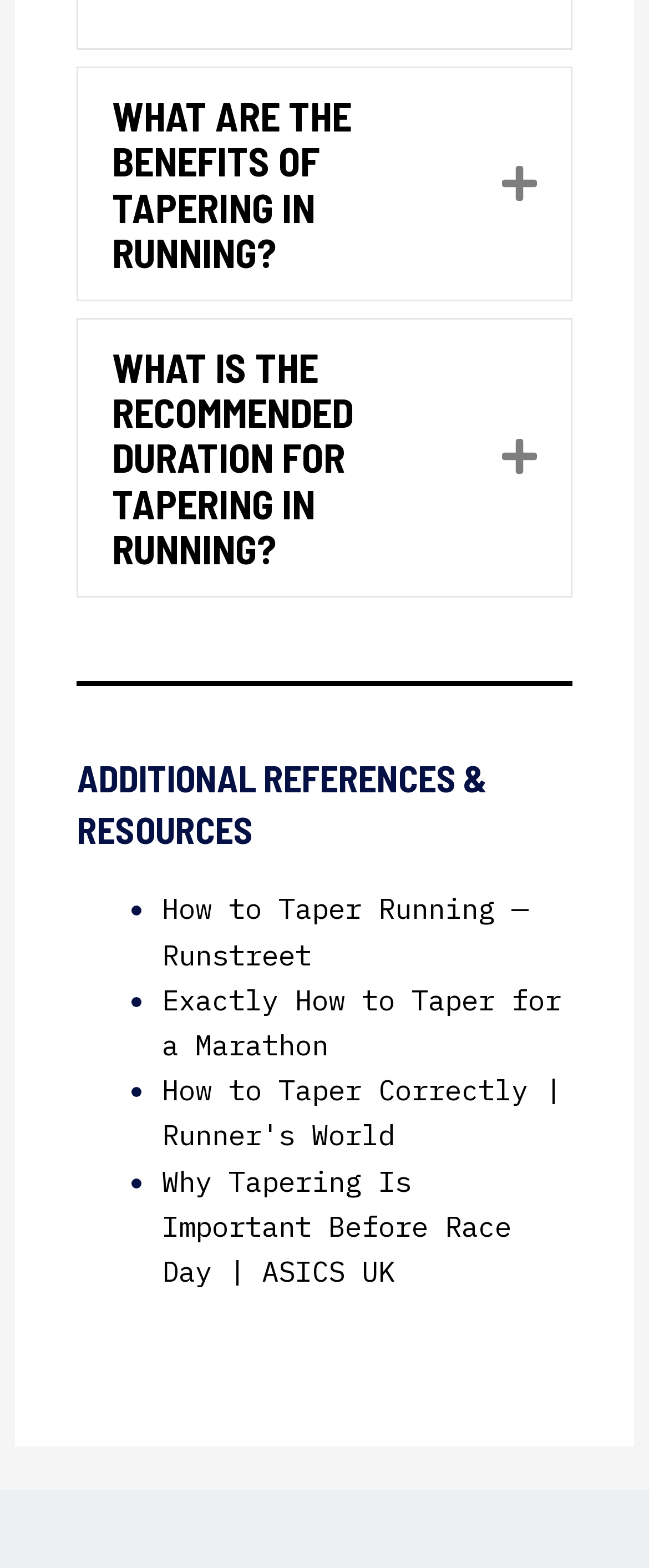Please examine the image and provide a detailed answer to the question: What is the purpose of the accordion tabs?

The accordion tabs have links with questions related to tapering in running, such as 'WHAT ARE THE BENEFITS OF TAPERING IN RUNNING?' and 'WHAT IS THE RECOMMENDED DURATION FOR TAPERING IN RUNNING?'. This suggests that the purpose of the accordion tabs is to provide information on tapering in running.